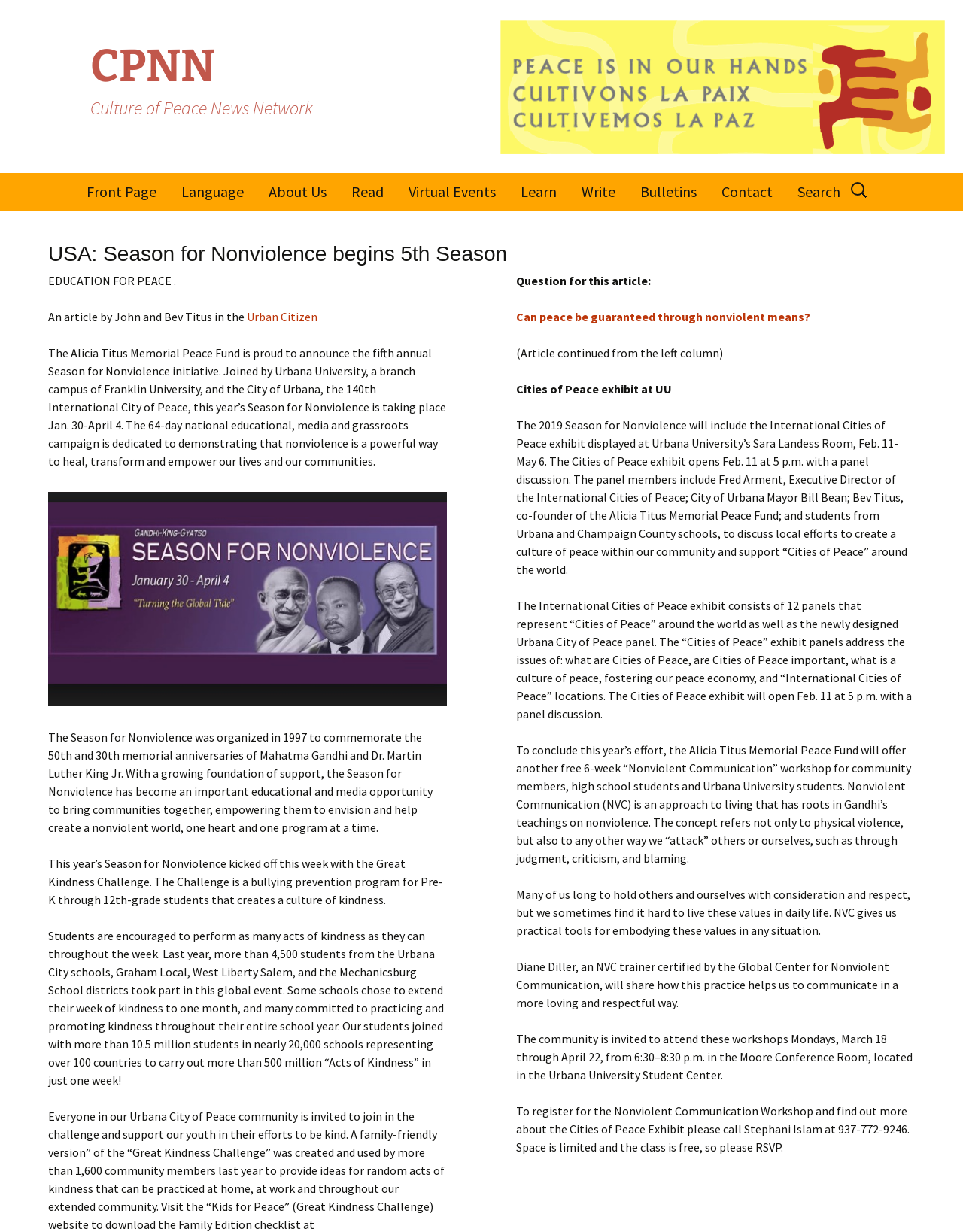Provide the bounding box coordinates of the area you need to click to execute the following instruction: "Read about CPNN".

[0.094, 0.0, 0.906, 0.078]